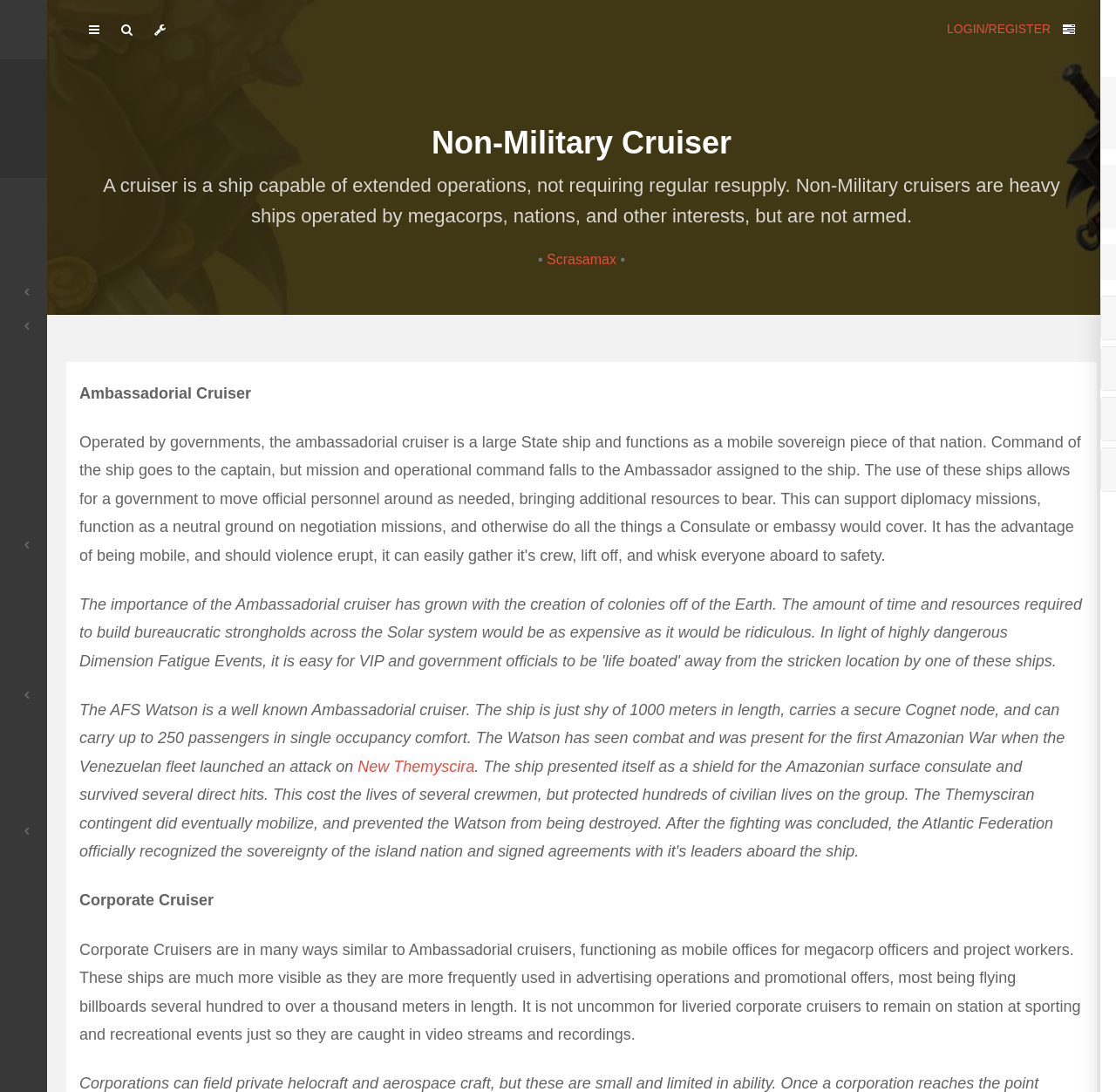Predict the bounding box coordinates of the area that should be clicked to accomplish the following instruction: "Read the 'Ambassadorial Cruiser' description". The bounding box coordinates should consist of four float numbers between 0 and 1, i.e., [left, top, right, bottom].

[0.071, 0.352, 0.225, 0.368]